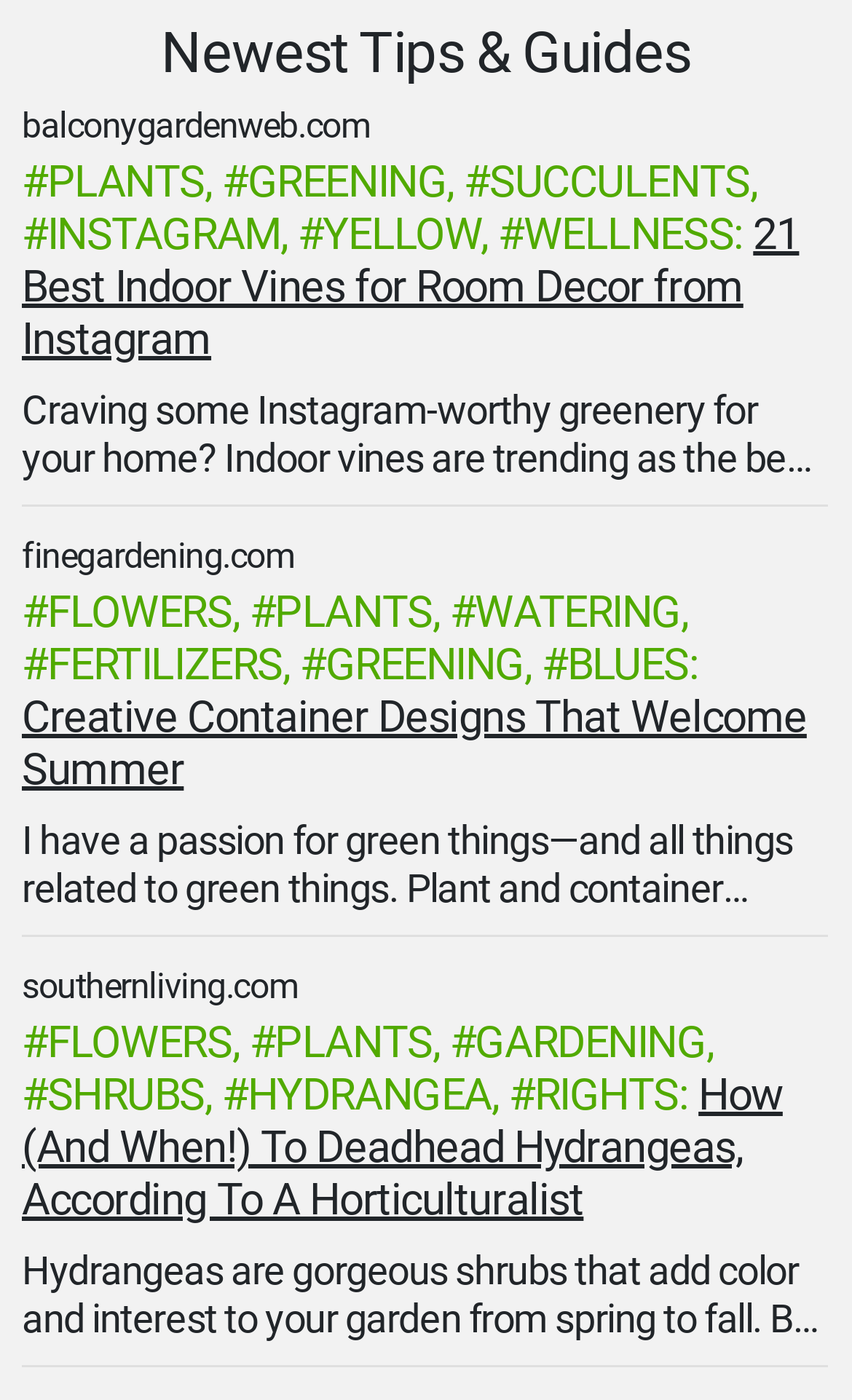Respond with a single word or phrase to the following question:
What is the topic of the last article?

Deadheading hydrangeas